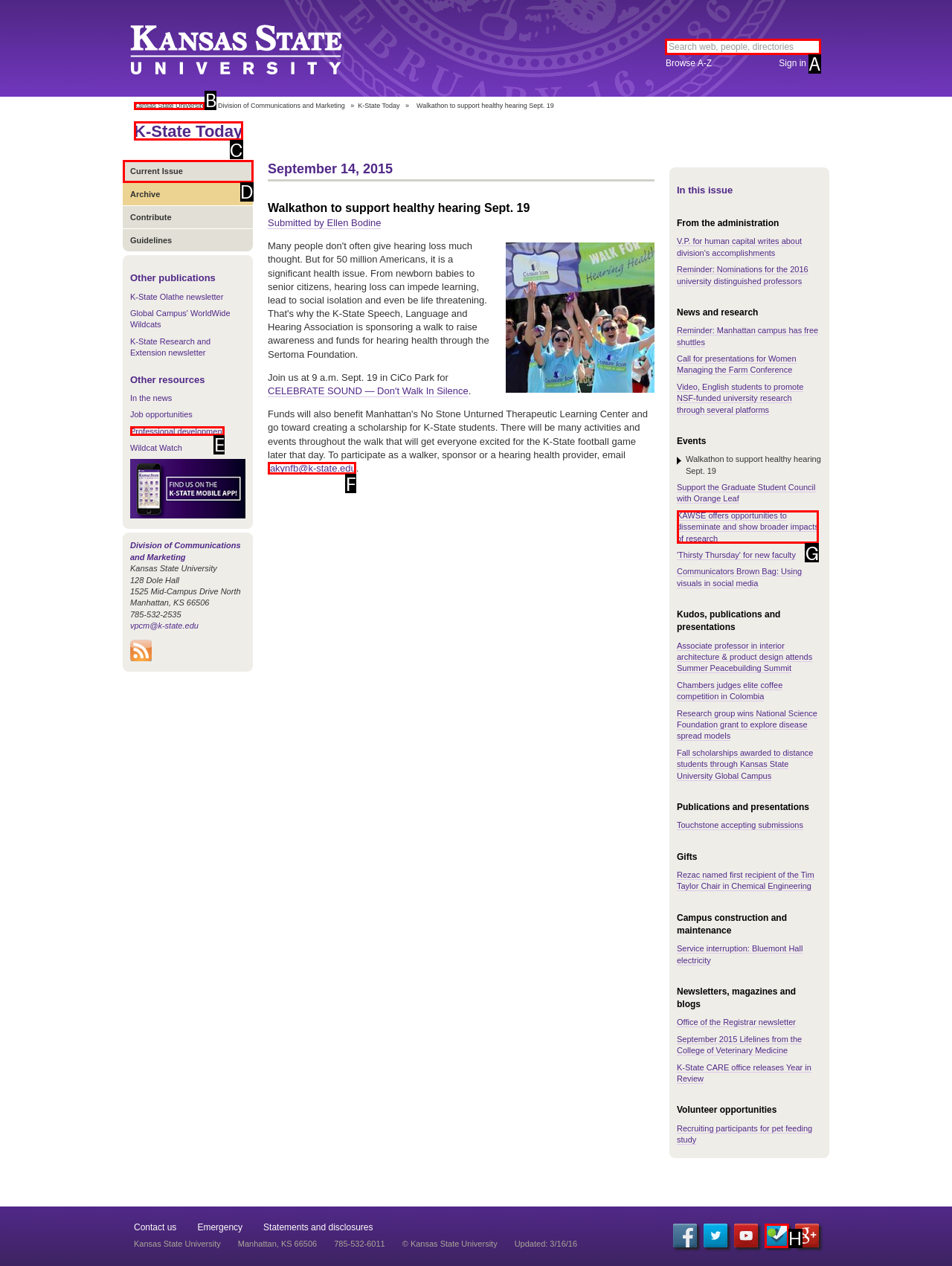Tell me which one HTML element I should click to complete the following task: Search K-State web, people, directories Answer with the option's letter from the given choices directly.

A